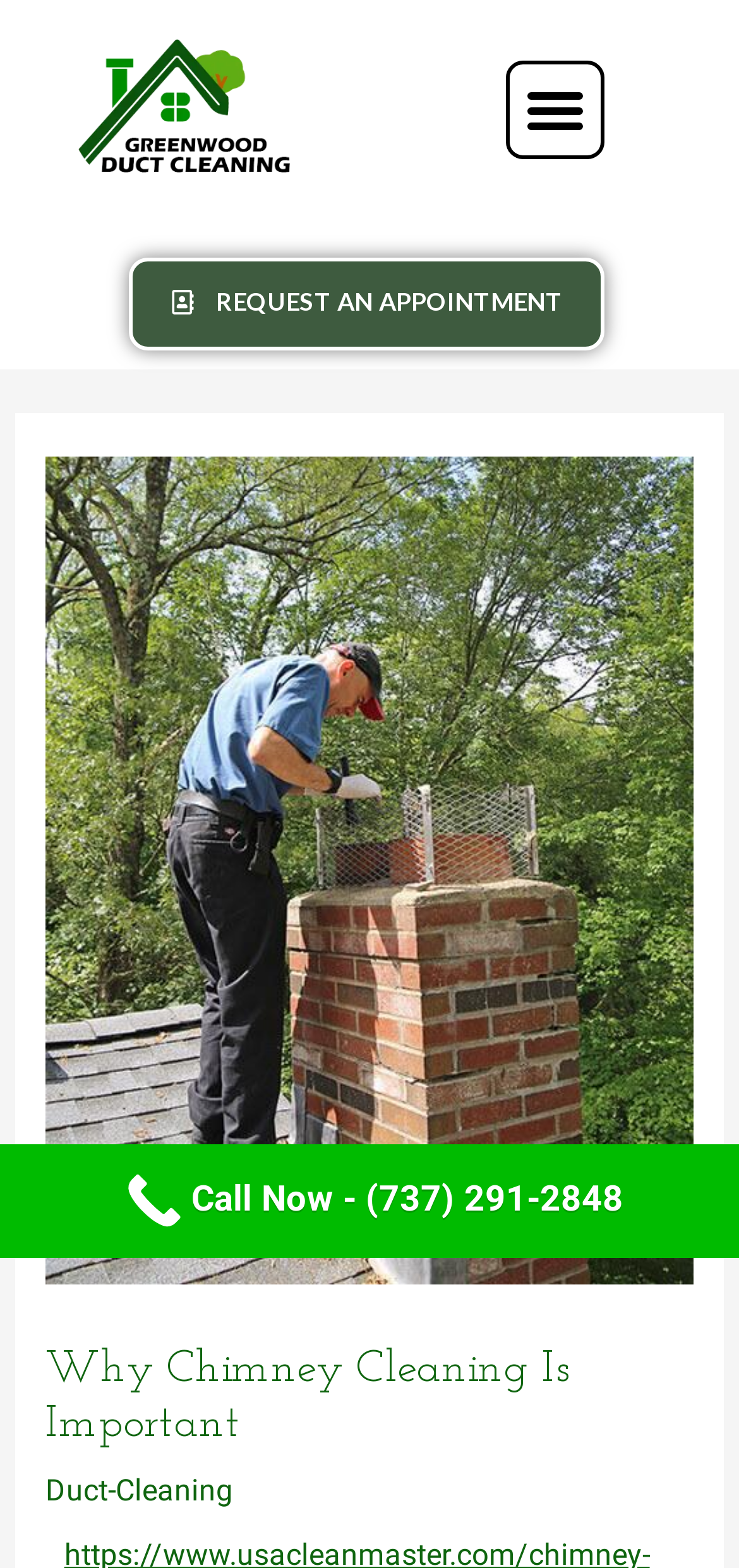Using the provided description Enforcement, find the bounding box coordinates for the UI element. Provide the coordinates in (top-left x, top-left y, bottom-right x, bottom-right y) format, ensuring all values are between 0 and 1.

None